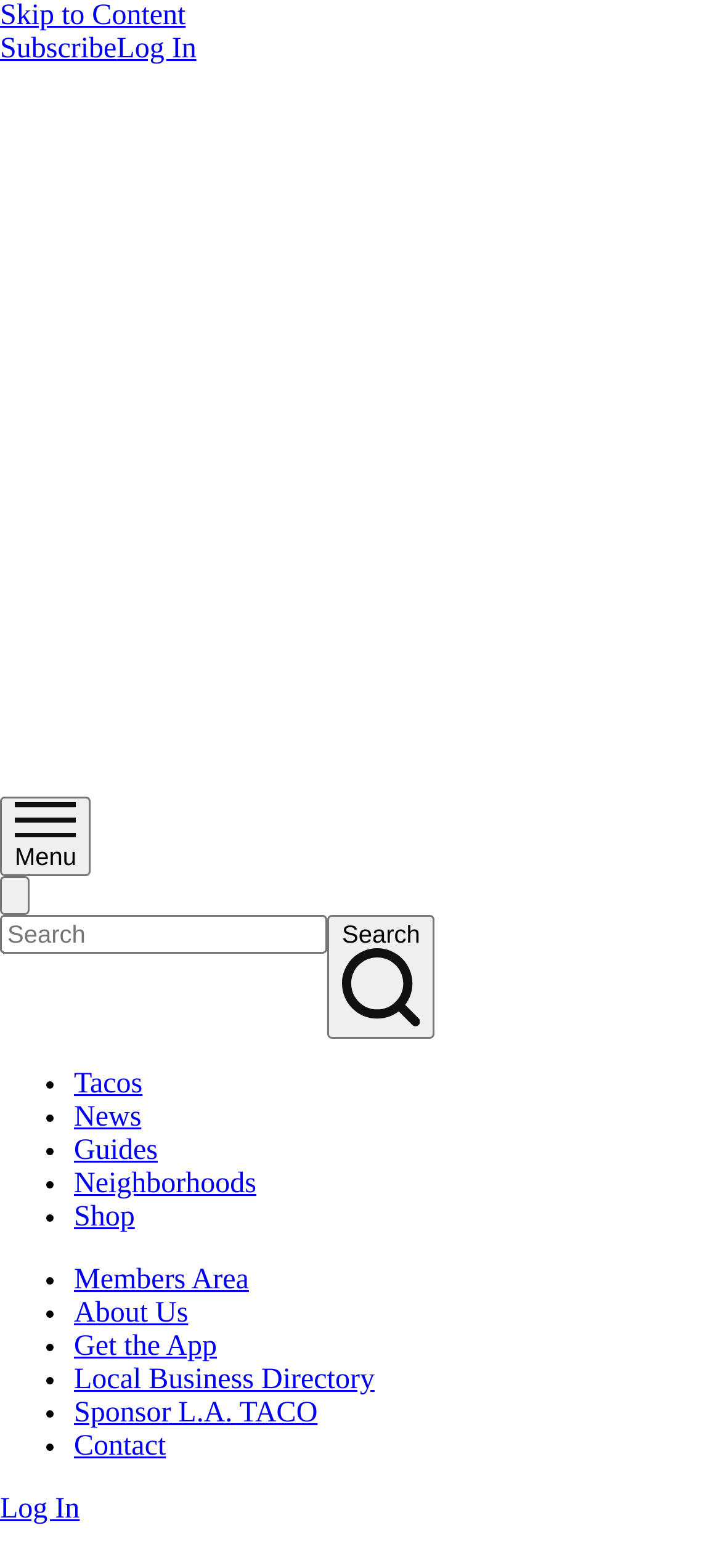What is the name of the website?
Using the visual information, respond with a single word or phrase.

L.A. TACO